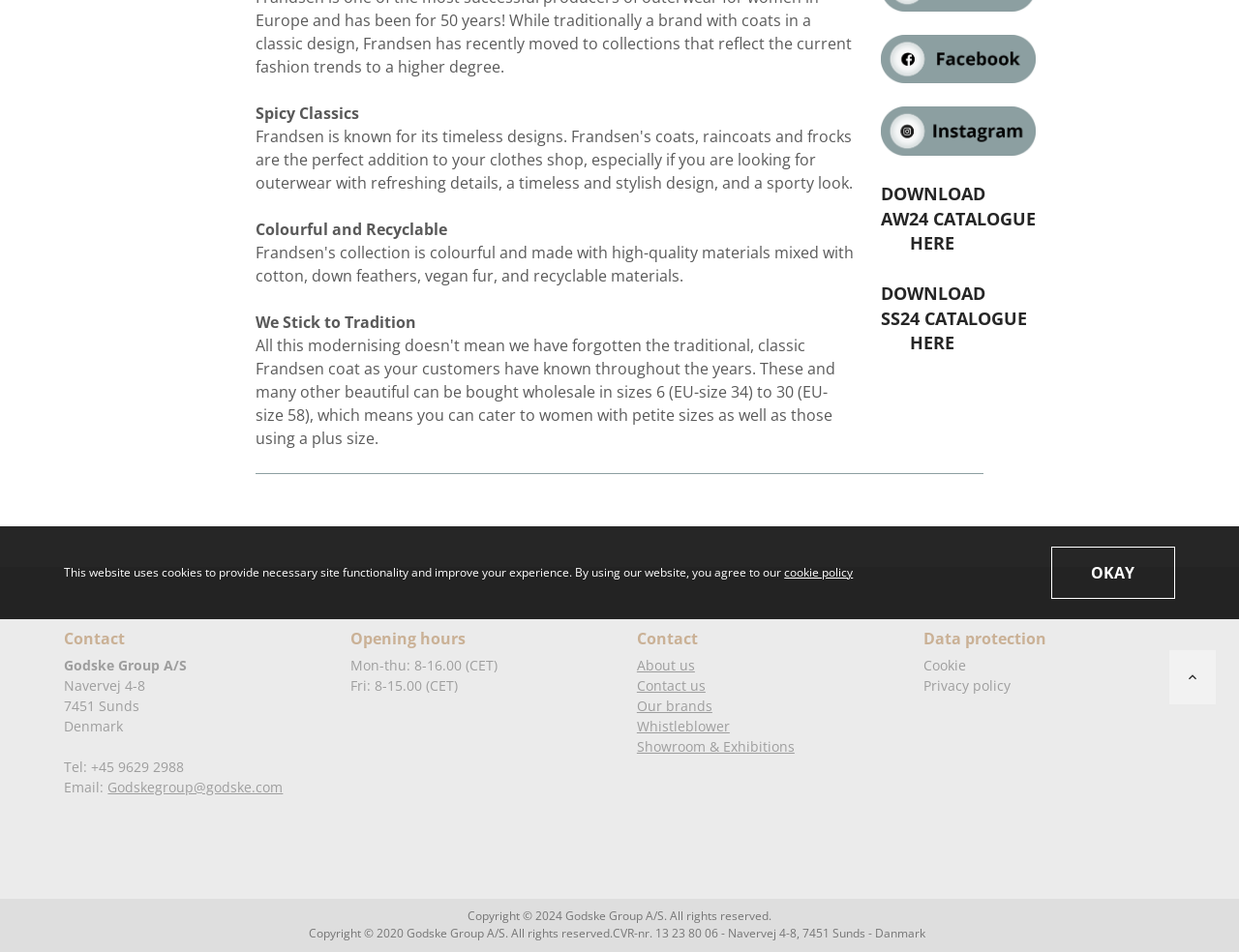Given the element description: "DOWNLOAD AW24 CATALOGUE HERE", predict the bounding box coordinates of the UI element it refers to, using four float numbers between 0 and 1, i.e., [left, top, right, bottom].

[0.711, 0.191, 0.836, 0.267]